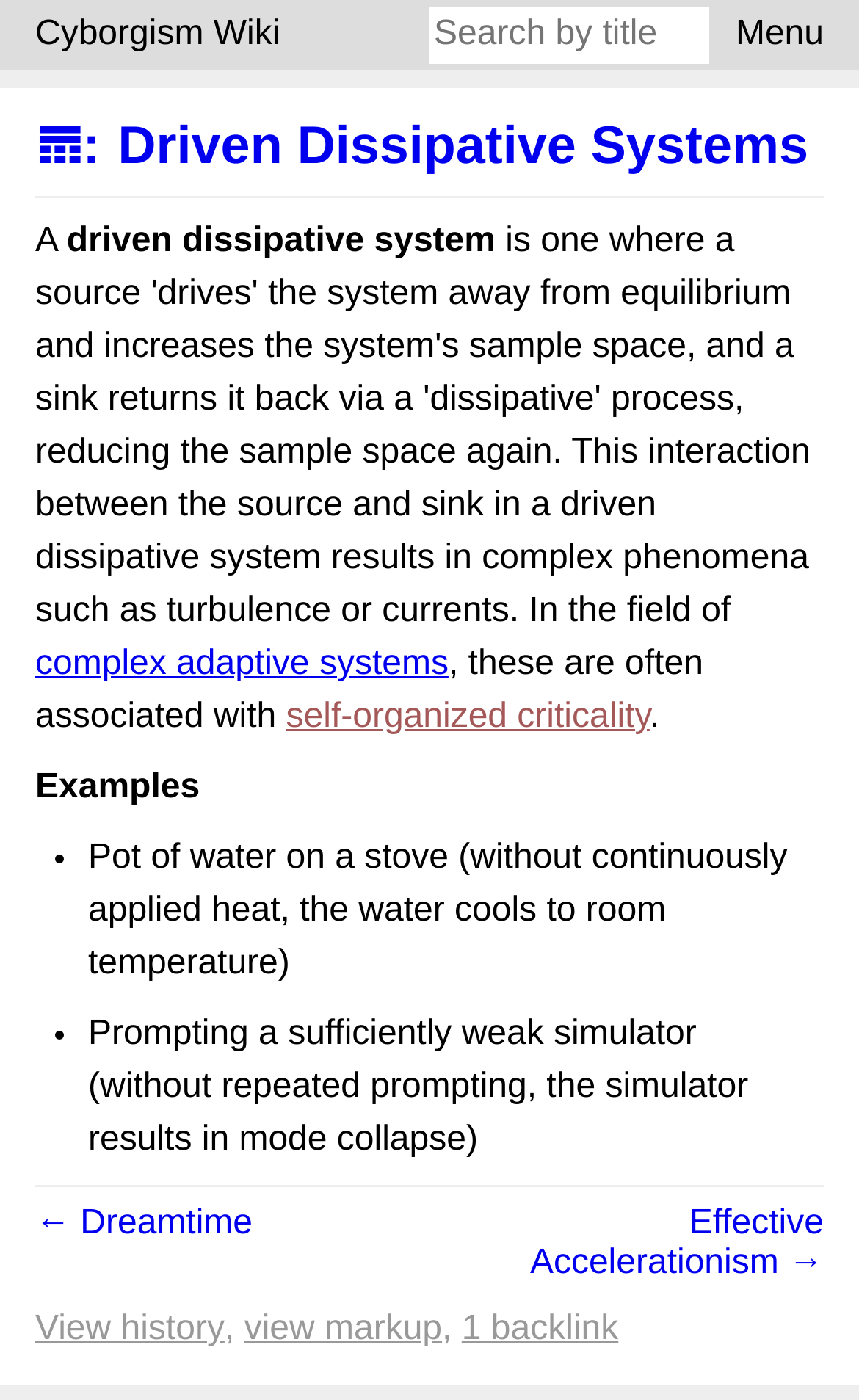Please study the image and answer the question comprehensively:
What is the last link in the webpage?

I scrolled down to the bottom of the webpage and found the last link, which is '1 backlink'.